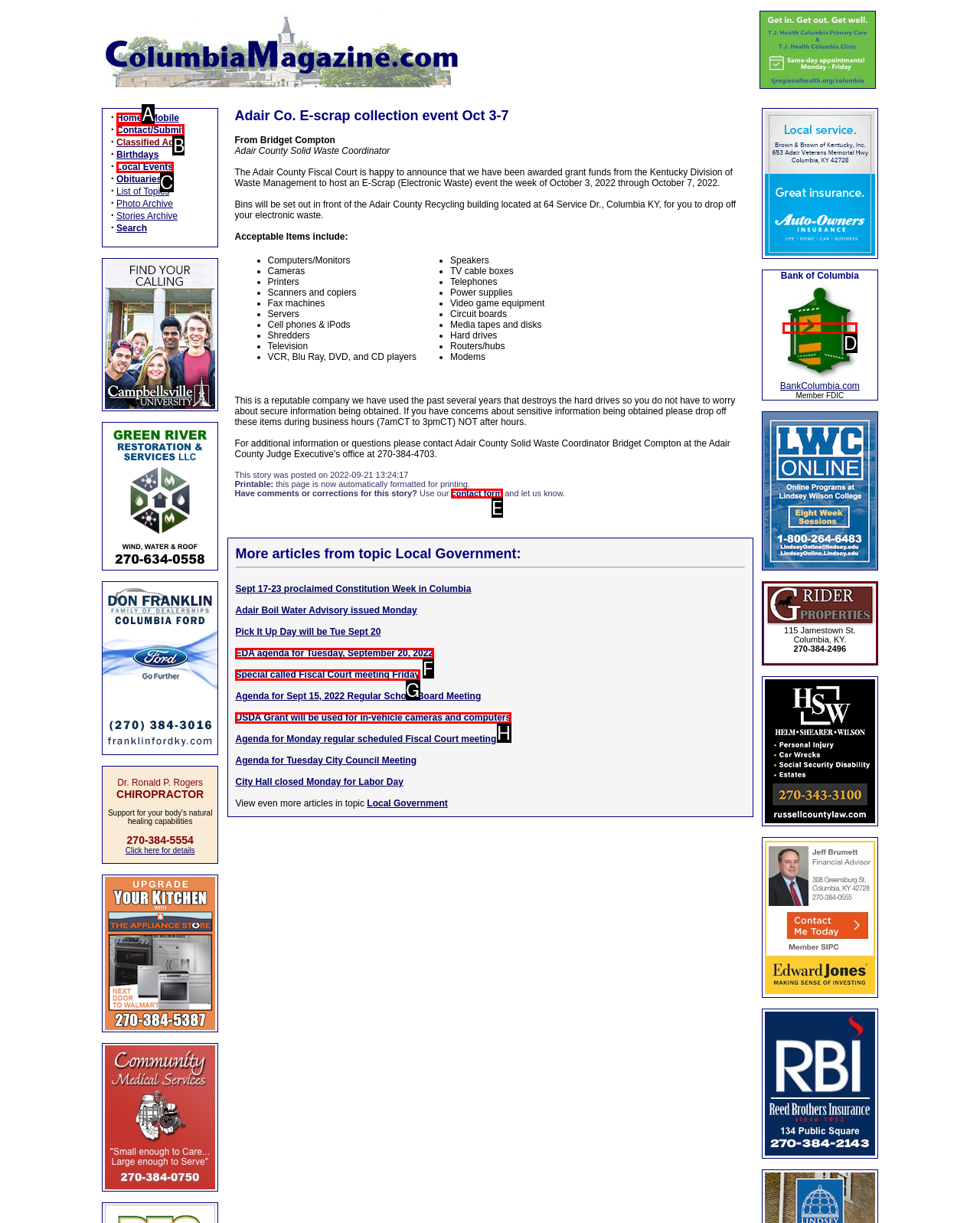Which option should be clicked to execute the task: Click the 'PROCEDURES' link?
Reply with the letter of the chosen option.

None